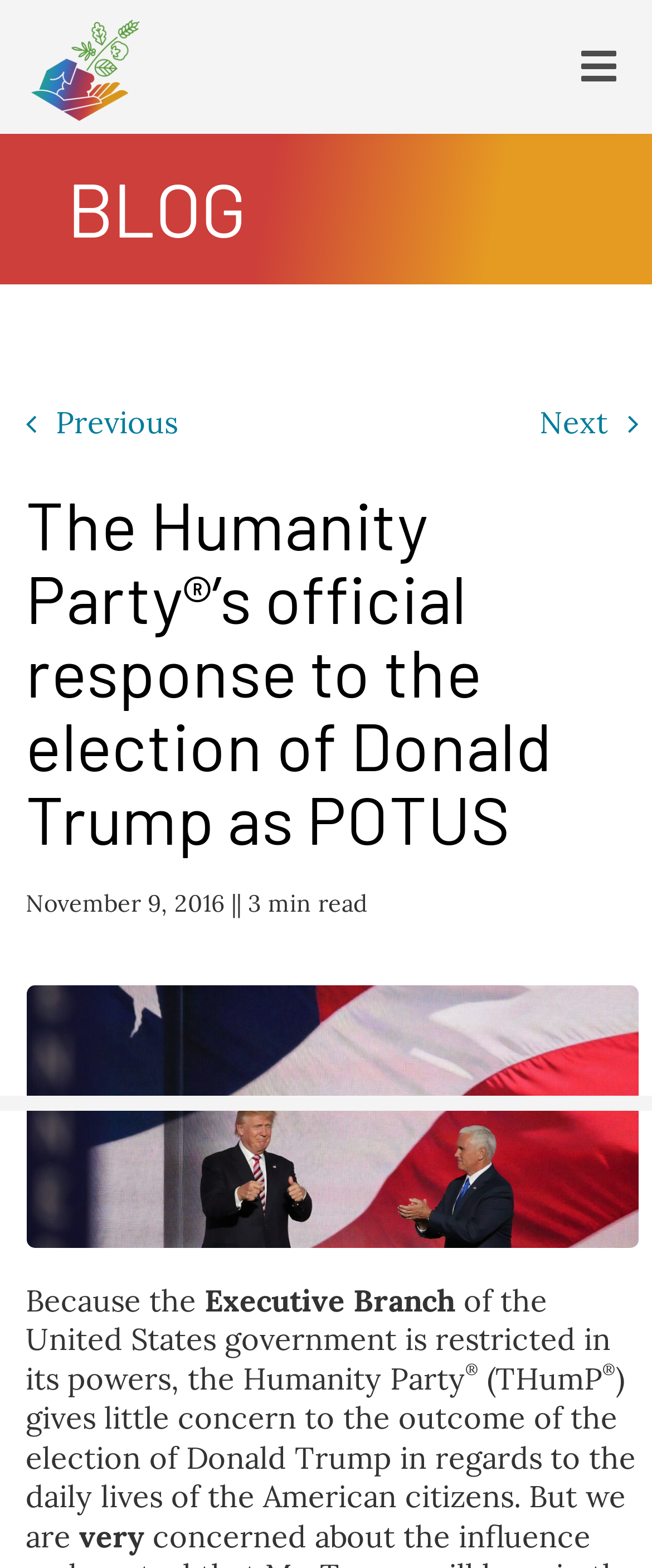Show me the bounding box coordinates of the clickable region to achieve the task as per the instruction: "Click the BLOG link".

[0.103, 0.107, 0.378, 0.159]